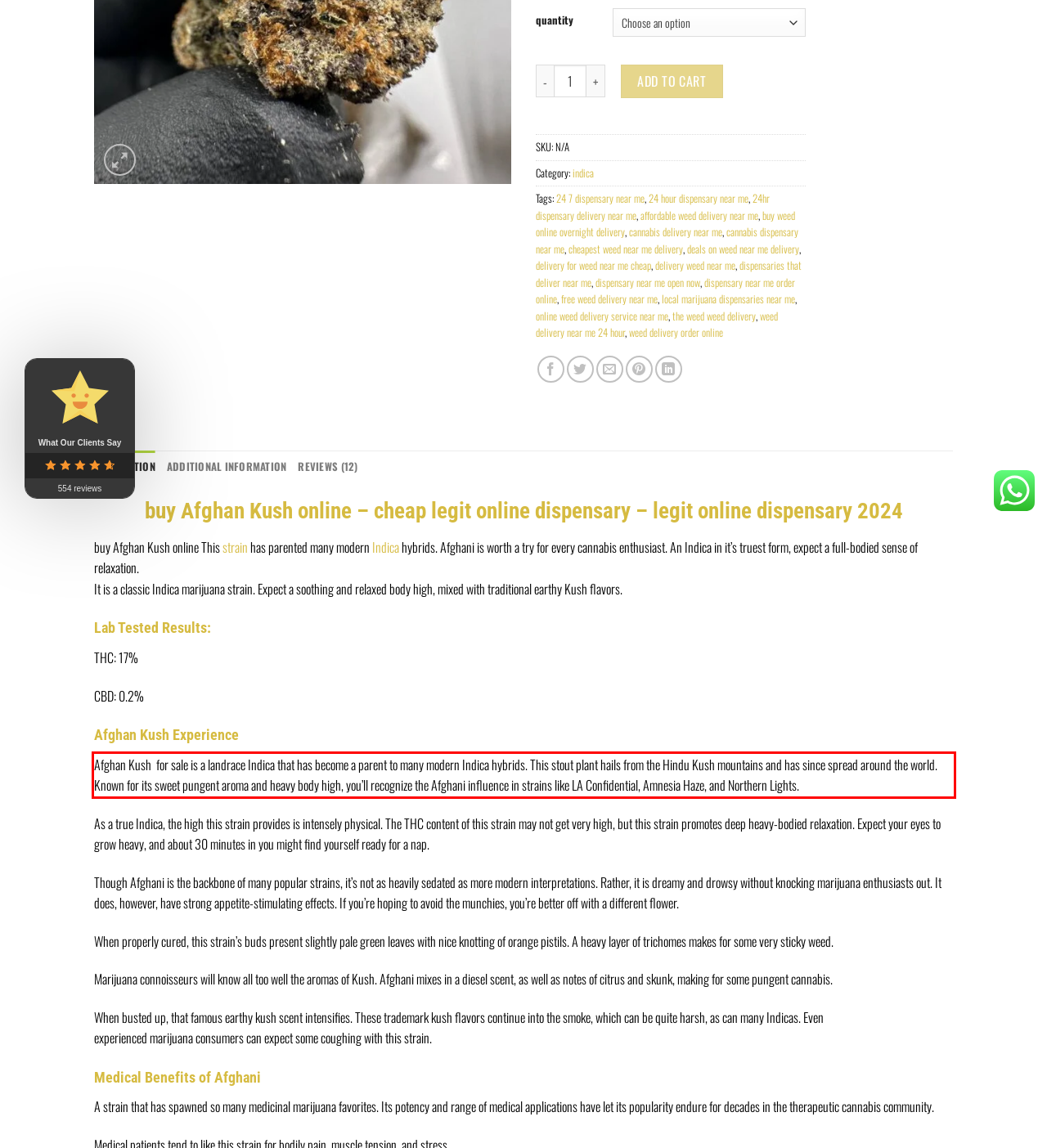You are provided with a screenshot of a webpage featuring a red rectangle bounding box. Extract the text content within this red bounding box using OCR.

Afghan Kush for sale is a landrace Indica that has become a parent to many modern Indica hybrids. This stout plant hails from the Hindu Kush mountains and has since spread around the world. Known for its sweet pungent aroma and heavy body high, you’ll recognize the Afghani influence in strains like LA Confidential, Amnesia Haze, and Northern Lights.